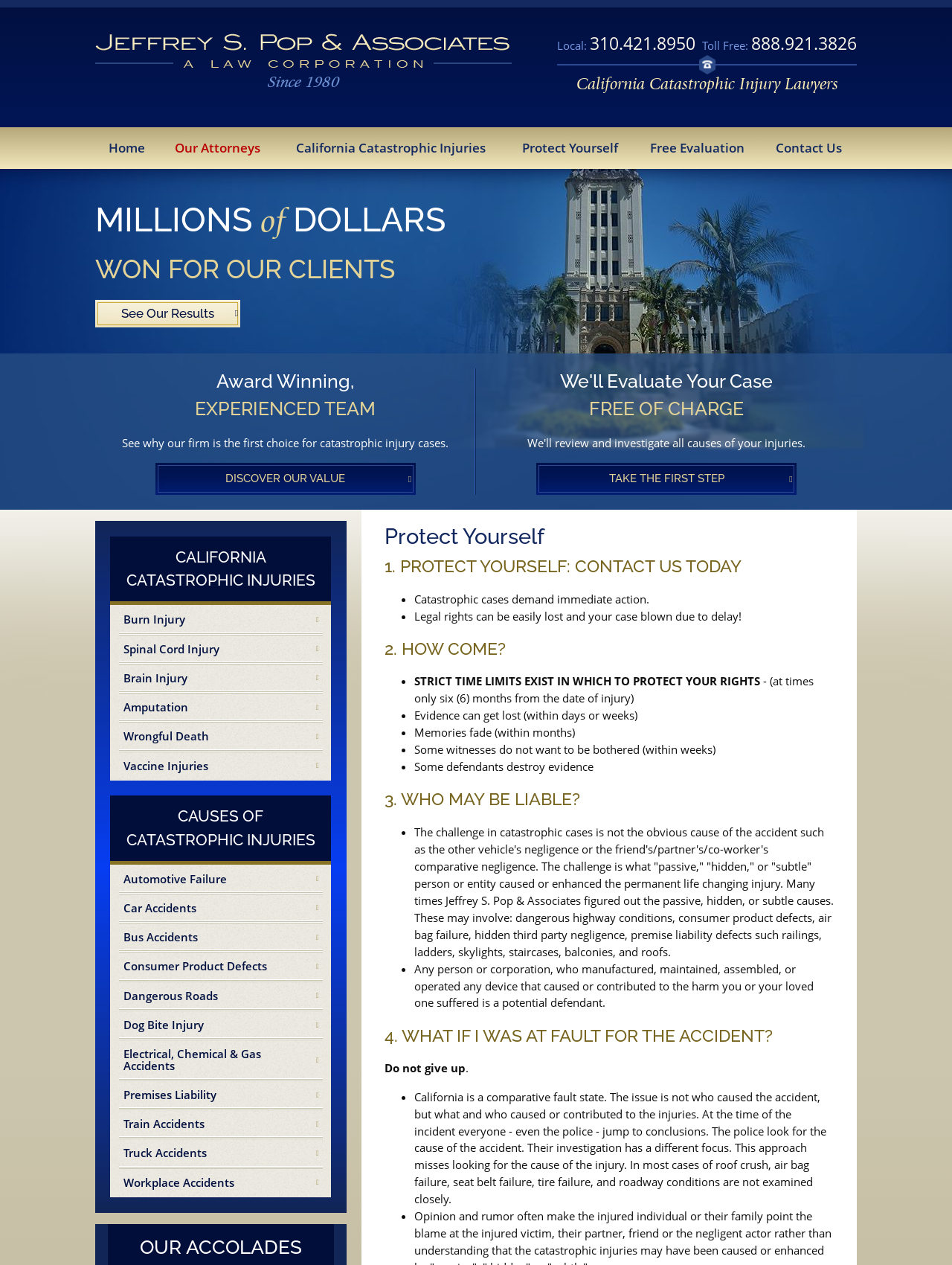Explain in detail what is displayed on the webpage.

This webpage is about protecting oneself after a personal injury accident and provides information on catastrophic injuries and the legal process. At the top, there is a header with the law firm's name, "Jeffrey S. Pop & Associates A Law Corporation", accompanied by a logo image. Below this, there are contact details, including a local phone number and a toll-free number. 

The main content is divided into sections, each with a heading. The first section, "Protect Yourself", emphasizes the importance of taking immediate action after an accident to protect one's legal rights. It lists several reasons why delay can harm one's case, including strict time limits, loss of evidence, and fading memories.

The second section, "Who May Be Liable?", explains that there may be multiple parties responsible for the injury, including those who manufactured, maintained, or operated devices that contributed to the harm. 

The third section, "What If I Was At Fault For The Accident?", reassures readers that even if they were partially responsible for the accident, they may still have a case. It explains that California is a comparative fault state, and the focus is on what and who caused or contributed to the injuries.

The webpage also features a list of catastrophic injuries, including burn injuries, spinal cord injuries, brain injuries, amputations, and wrongful death. Additionally, there is a list of causes of catastrophic injuries, such as automotive failure, car accidents, consumer product defects, and workplace accidents. Each of these items is a link, suggesting that they lead to more detailed information on the topic.